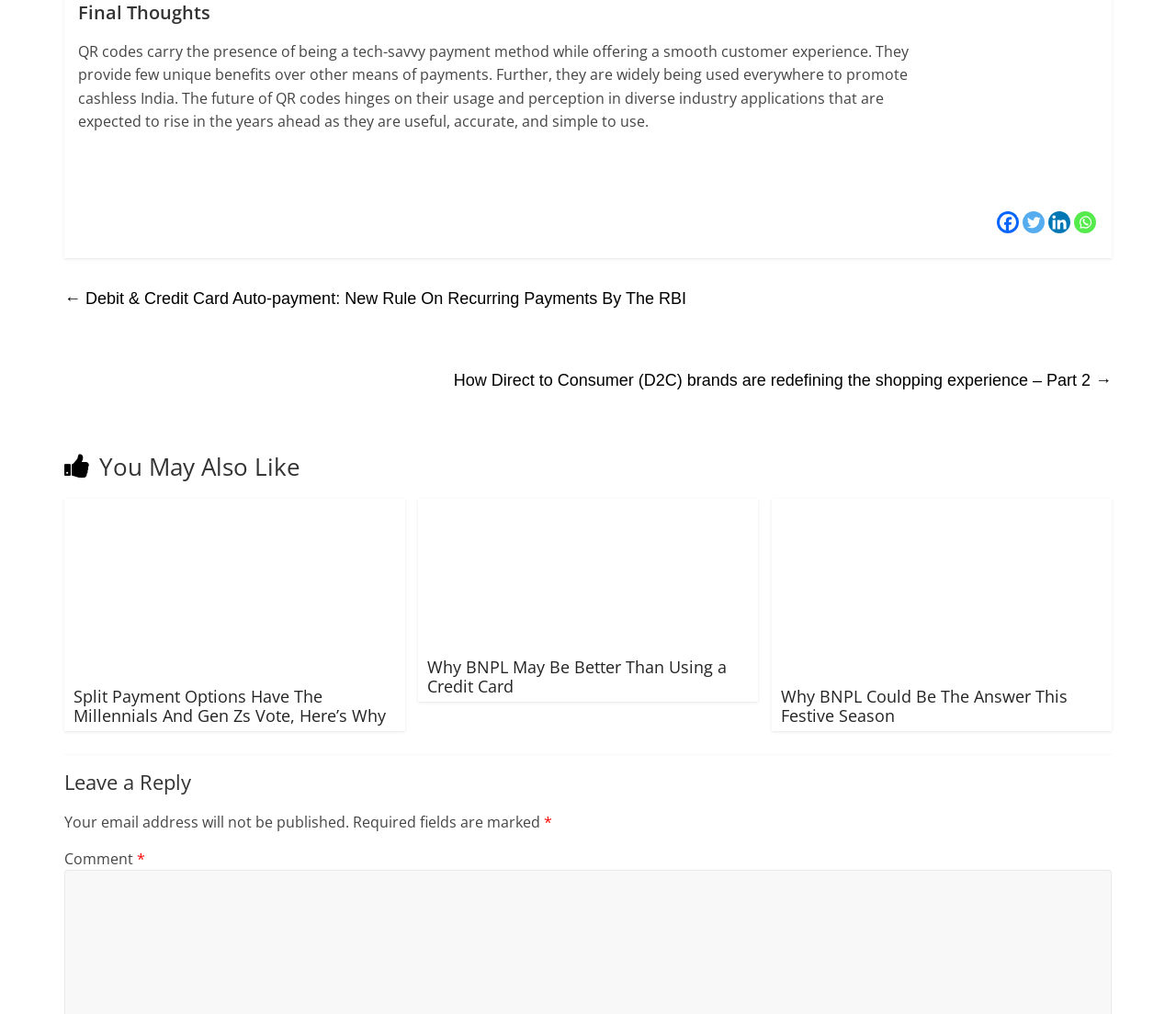Please find the bounding box coordinates for the clickable element needed to perform this instruction: "Go to the previous article about Debit & Credit Card Auto-payment".

[0.055, 0.281, 0.584, 0.308]